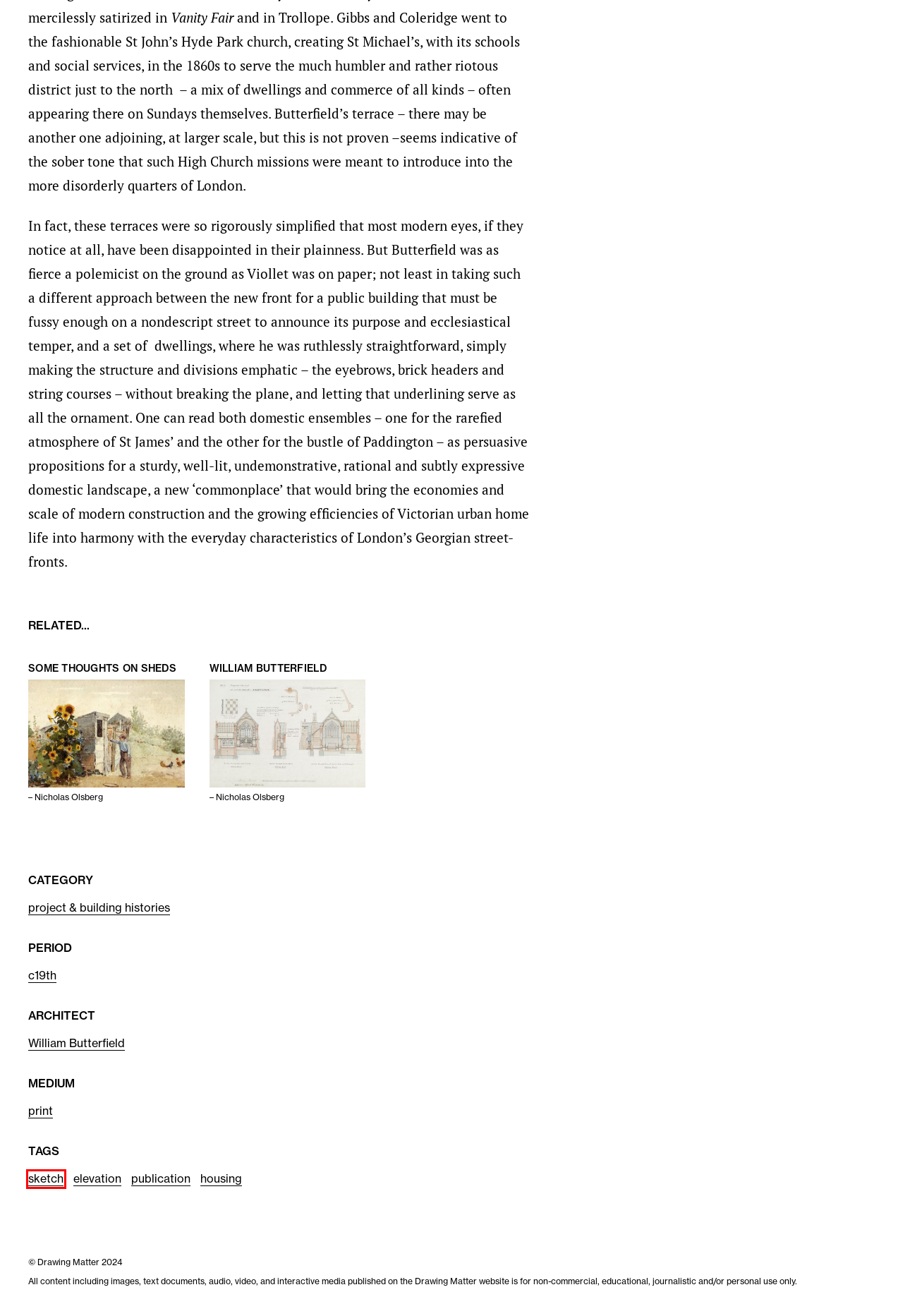Review the screenshot of a webpage that includes a red bounding box. Choose the most suitable webpage description that matches the new webpage after clicking the element within the red bounding box. Here are the candidates:
A. housing – Drawing Matter
B. sketch – Drawing Matter
C. Some Thoughts on Sheds – Drawing Matter
D. c19th – Drawing Matter
E. print – Drawing Matter
F. William Butterfield – Drawing Matter
G. elevation – Drawing Matter
H. project & building histories – Drawing Matter

B